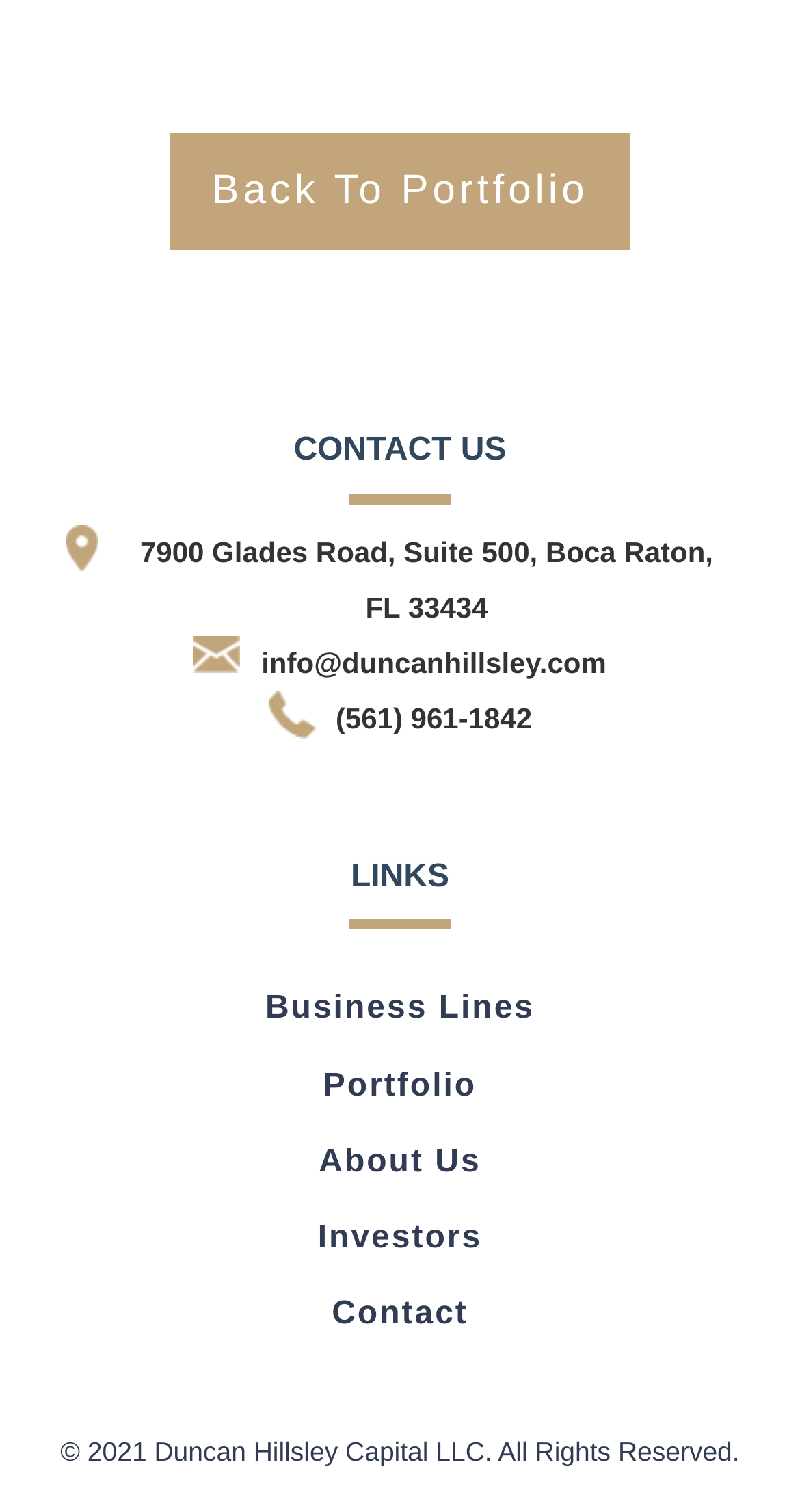How many links are there under the 'LINKS' heading?
Refer to the image and provide a detailed answer to the question.

I counted the number of link elements under the 'LINKS' heading, which are 'Business Lines', 'Portfolio', 'About Us', 'Investors', and 'Contact'. There are 5 links in total.